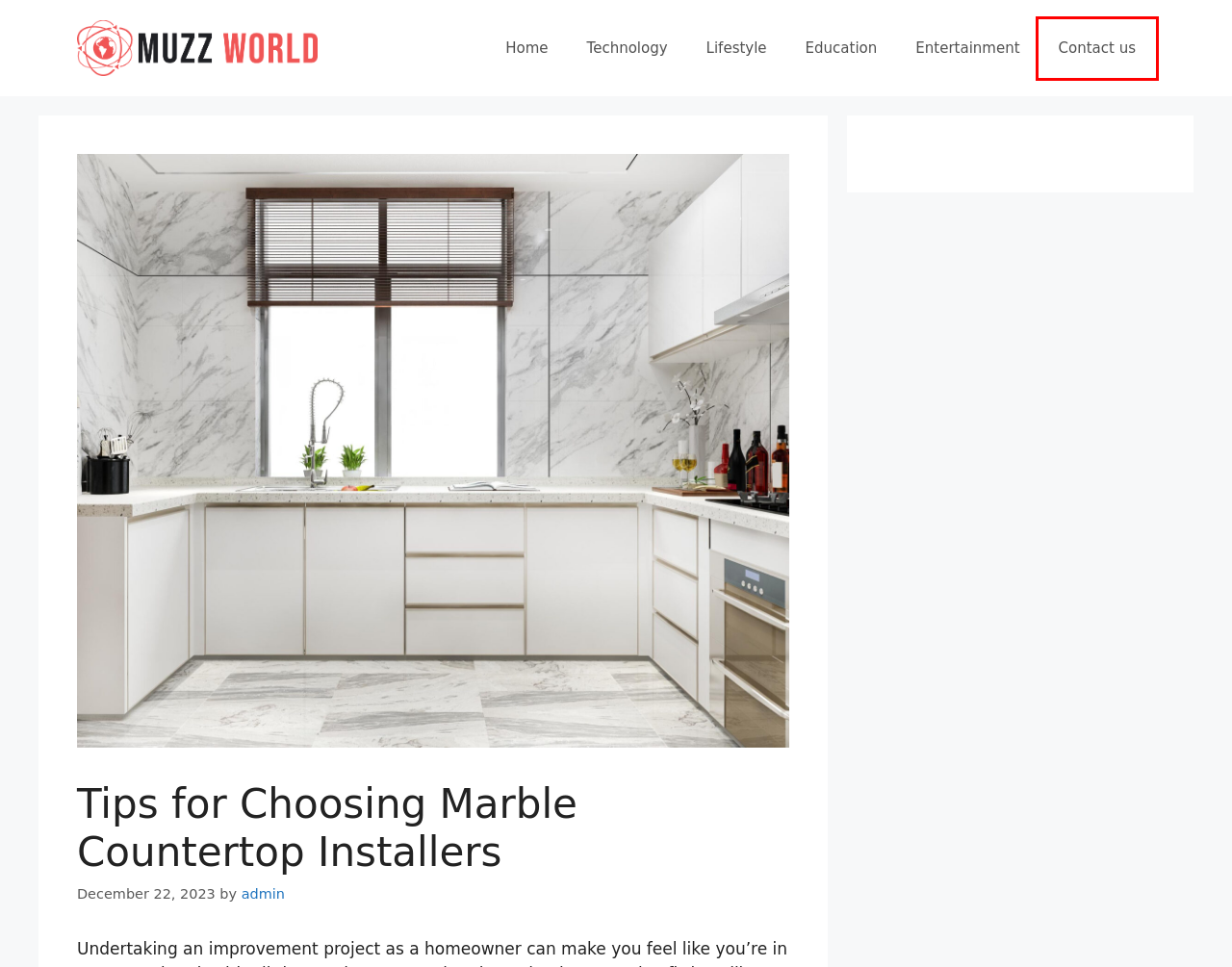You are looking at a webpage screenshot with a red bounding box around an element. Pick the description that best matches the new webpage after interacting with the element in the red bounding box. The possible descriptions are:
A. Muzz World - Best blog for technology
B. Entertainment Archives - Muzz World
C. Alliance Defending Freedom International Fights For Nigerian Singer Accused Of Blasphemy
D. Technology - Muzz World
E. Education - Muzz World
F. Contact us - Muzz World
G. Lifestyle Archives - Muzz World
H. Business - Muzz World

F